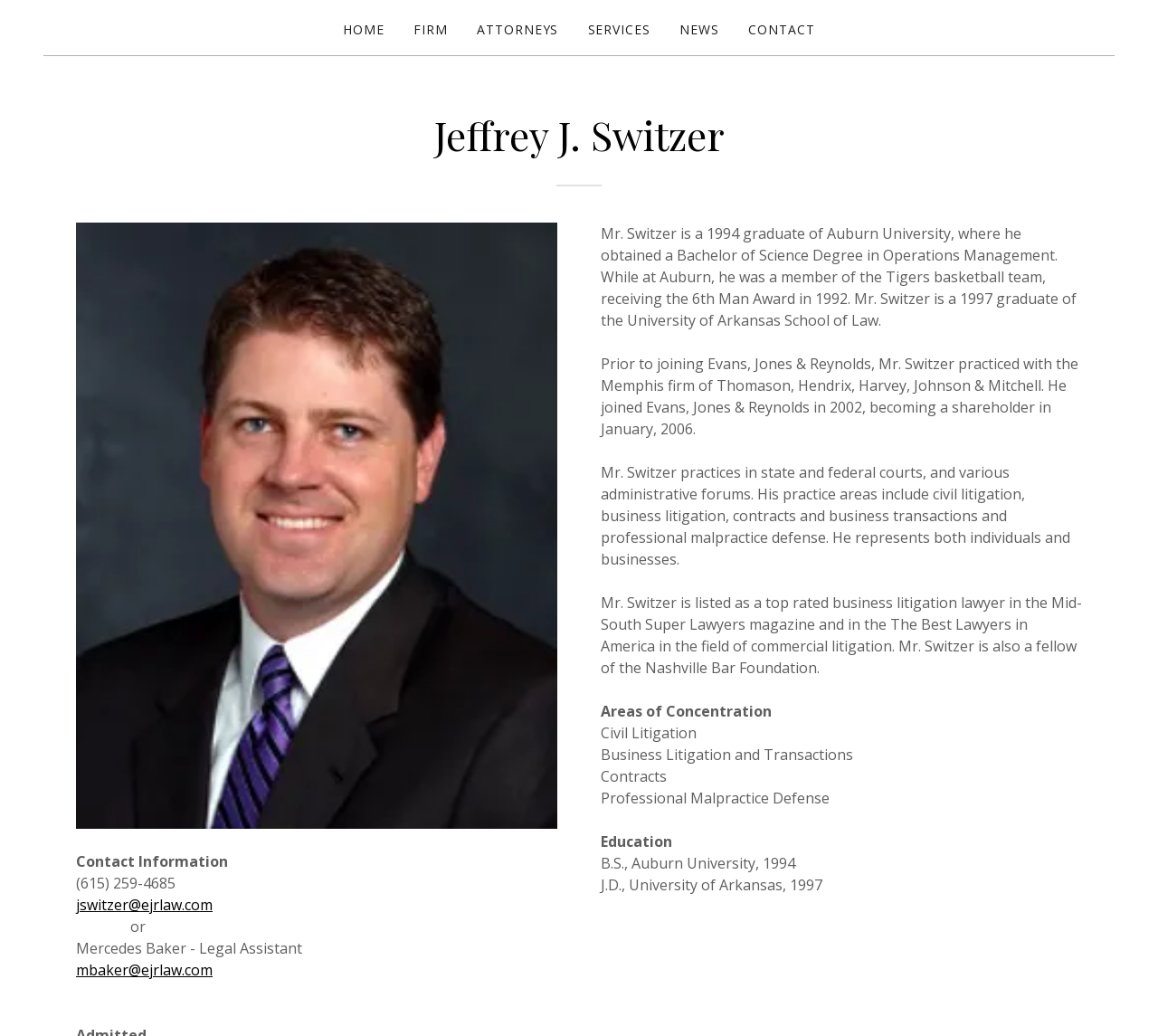Using the elements shown in the image, answer the question comprehensively: Who is the legal assistant mentioned on the webpage?

The webpage mentions Mercedes Baker as the legal assistant, along with her email address, under the 'Contact Information' section.